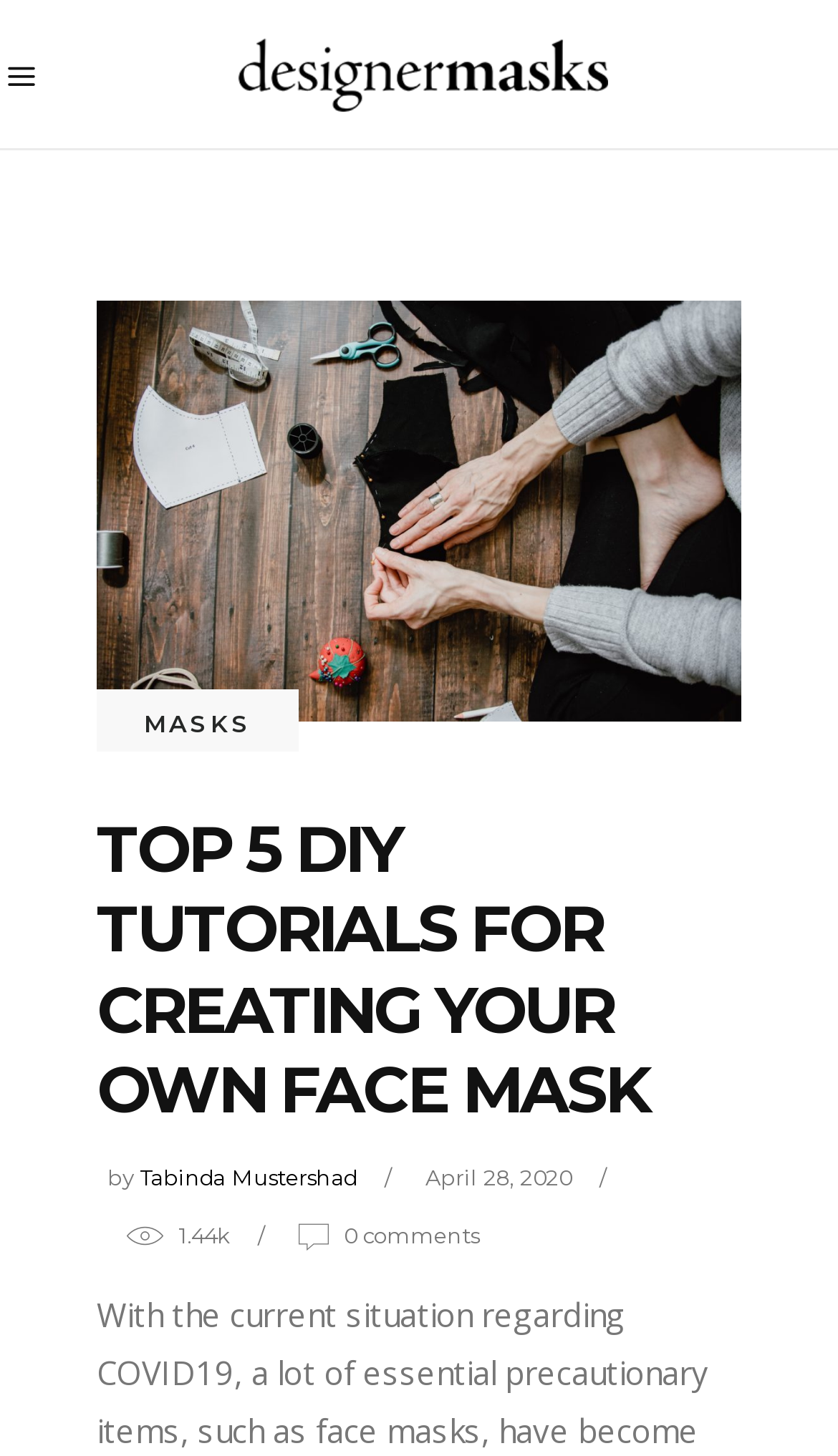Generate a thorough description of the webpage.

The webpage is about designing and creating face masks at home, with a focus on DIY tutorials. At the top left corner, there is a small link, and next to it, a mobile logo is displayed. Below the mobile logo, a large image of a DIY face mask takes up most of the top section of the page. 

On the left side of the page, there is a navigation link labeled "MASKS". Above this link, the main heading "TOP 5 DIY TUTORIALS FOR CREATING YOUR OWN FACE MASK" is prominently displayed. 

Below the heading, the author's name "Tabinda Mustershad" is mentioned, along with the date "April 28, 2020". There is also a mention of "1.44k" views and "0 comments" on the article. The overall layout suggests that the main content of the webpage, which is the top 5 DIY tutorials, will be presented below these introductory elements.